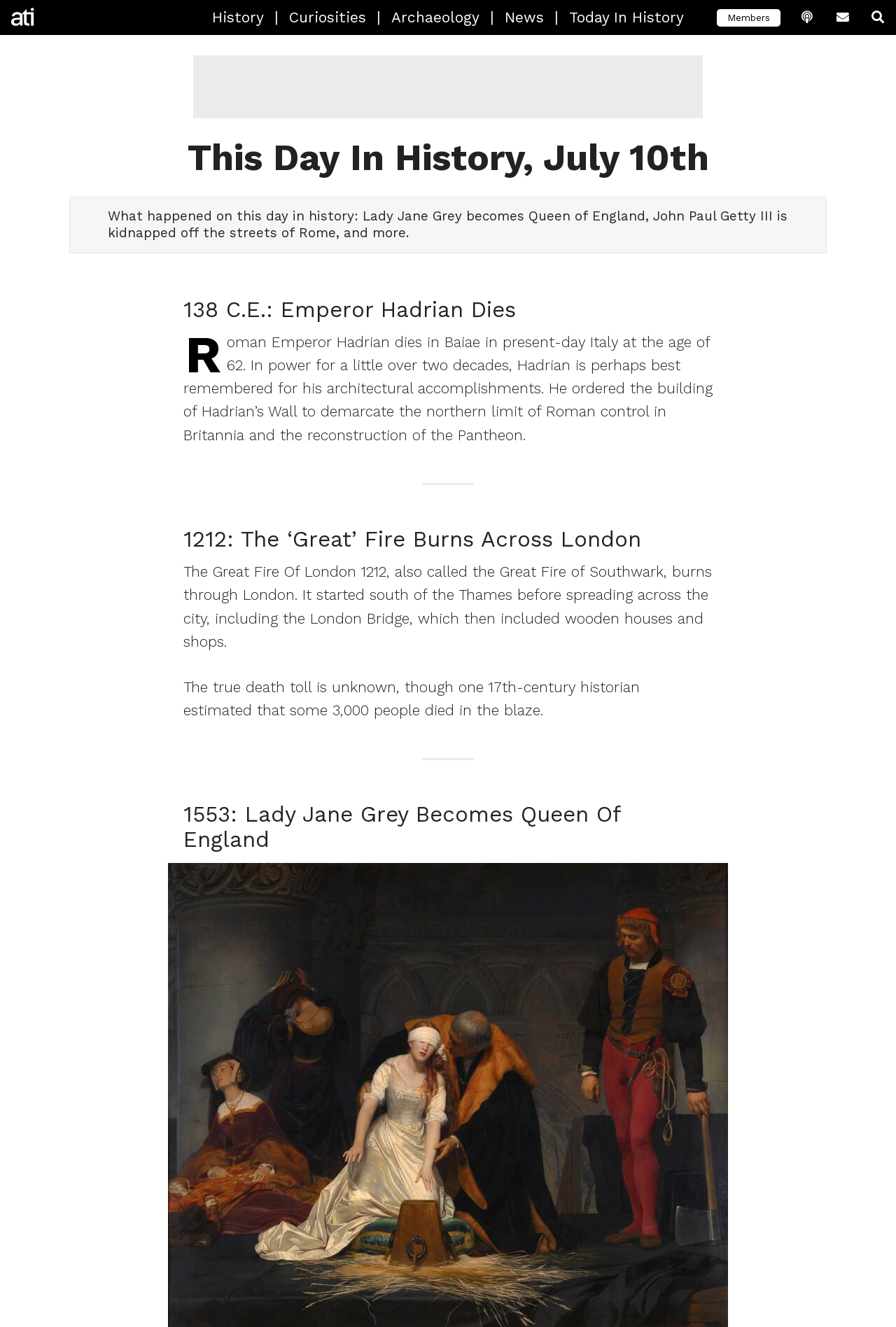Please reply with a single word or brief phrase to the question: 
Who became Queen of England in 1553?

Lady Jane Grey